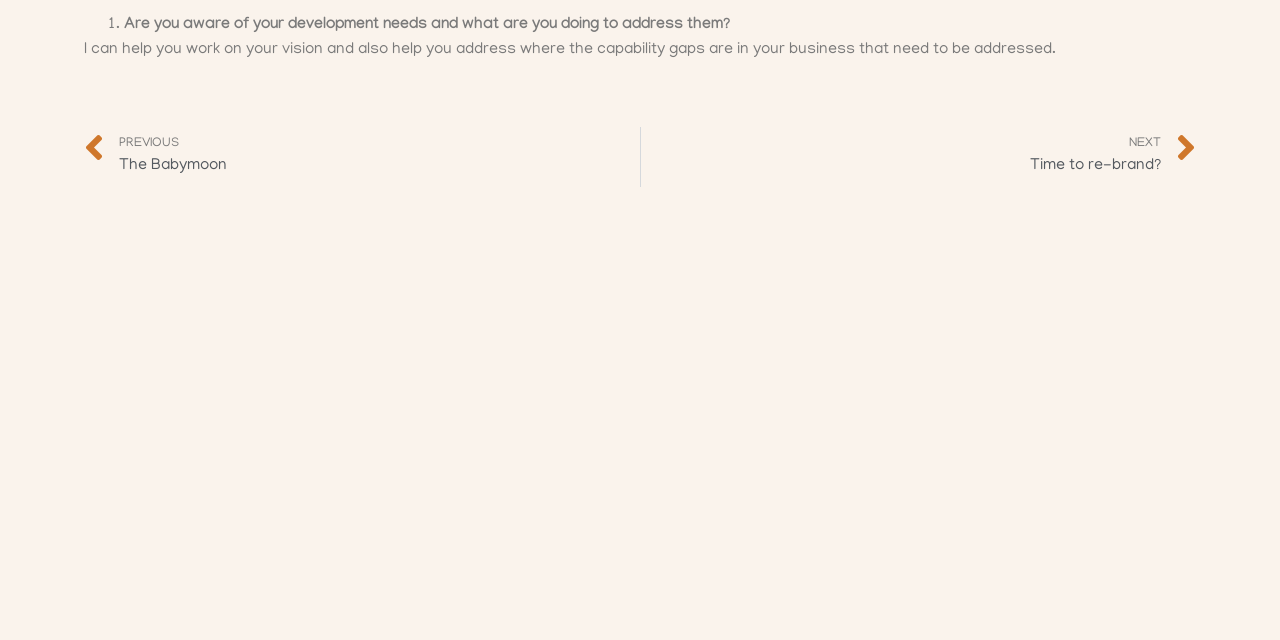Using floating point numbers between 0 and 1, provide the bounding box coordinates in the format (top-left x, top-left y, bottom-right x, bottom-right y). Locate the UI element described here: PrevPreviousThe Babymoon

[0.066, 0.198, 0.5, 0.292]